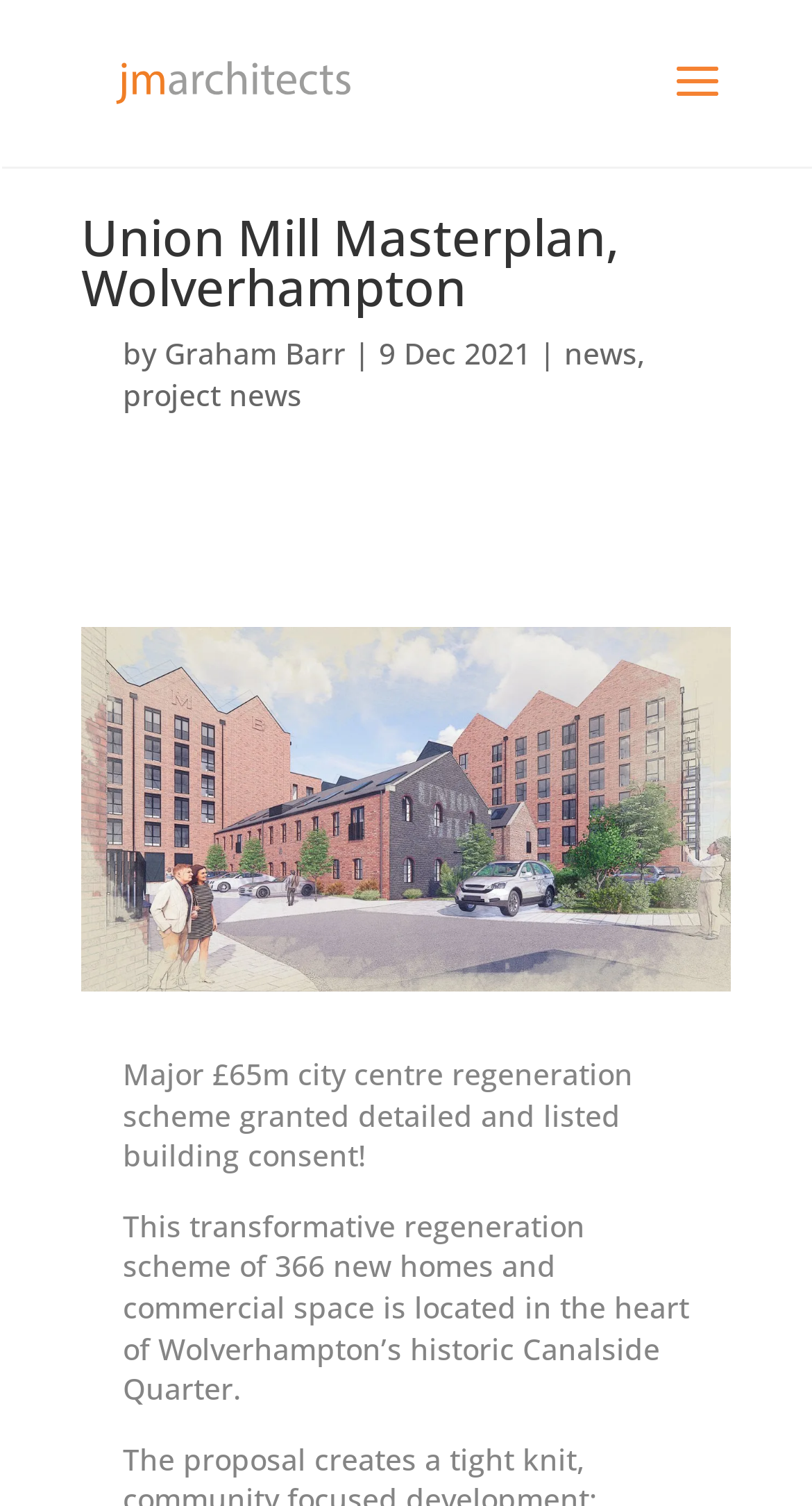Given the element description, predict the bounding box coordinates in the format (top-left x, top-left y, bottom-right x, bottom-right y). Make sure all values are between 0 and 1. Here is the element description: news

[0.695, 0.222, 0.785, 0.248]